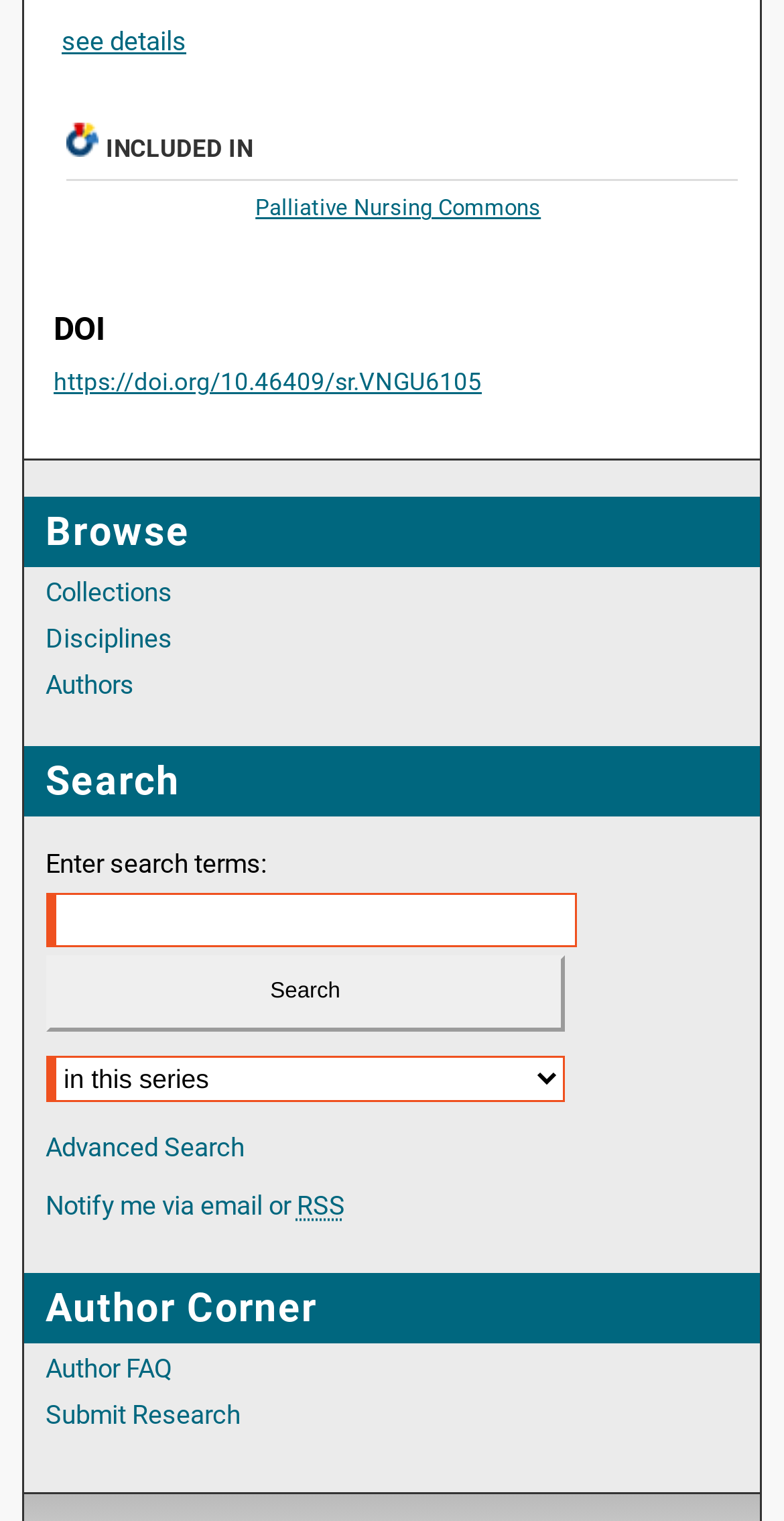Determine the bounding box coordinates of the section to be clicked to follow the instruction: "View author FAQ". The coordinates should be given as four float numbers between 0 and 1, formatted as [left, top, right, bottom].

[0.058, 0.855, 0.942, 0.874]